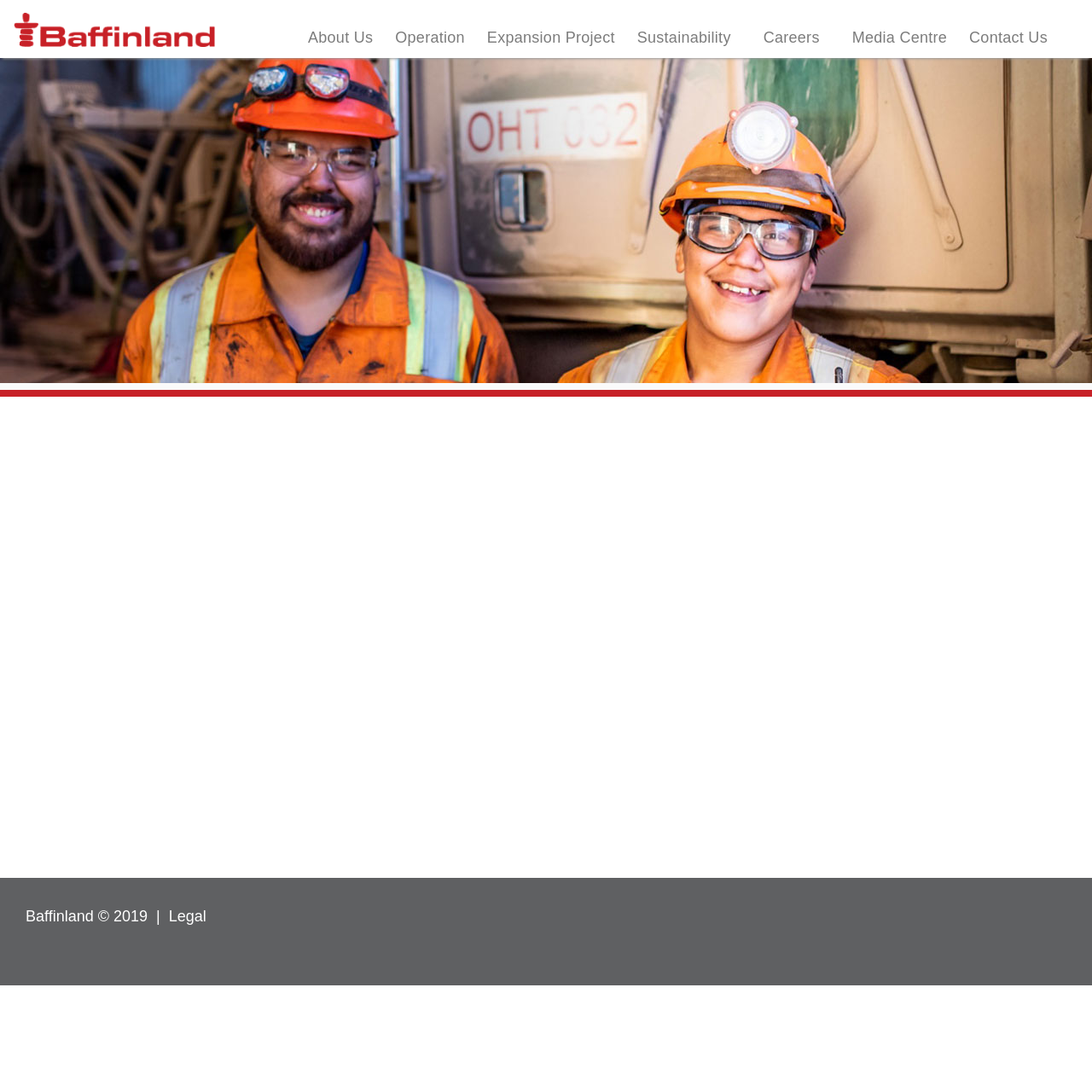Please mark the clickable region by giving the bounding box coordinates needed to complete this instruction: "search for something".

None